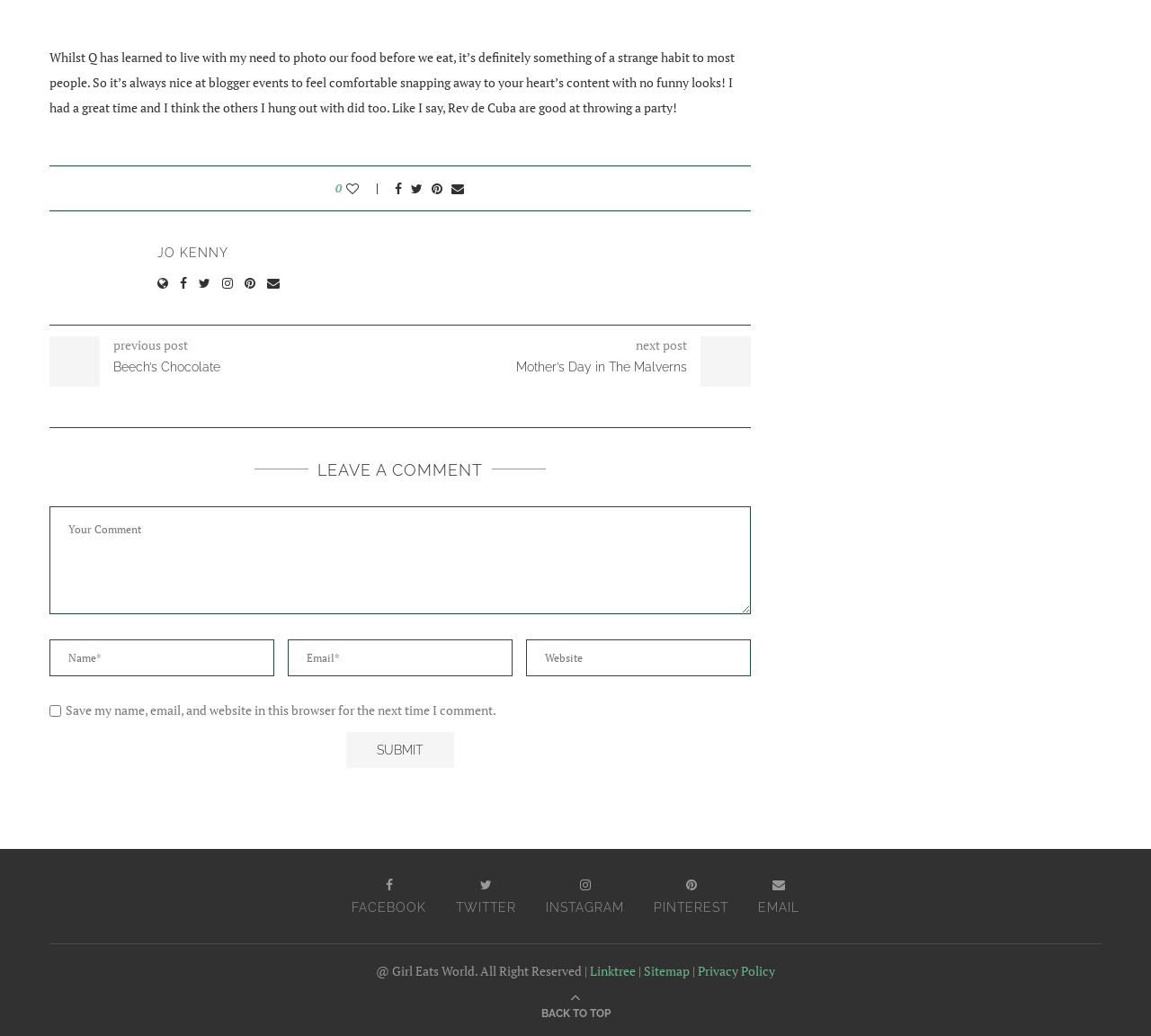Identify the bounding box coordinates of the region that needs to be clicked to carry out this instruction: "Submit the comment". Provide these coordinates as four float numbers ranging from 0 to 1, i.e., [left, top, right, bottom].

[0.301, 0.707, 0.395, 0.742]